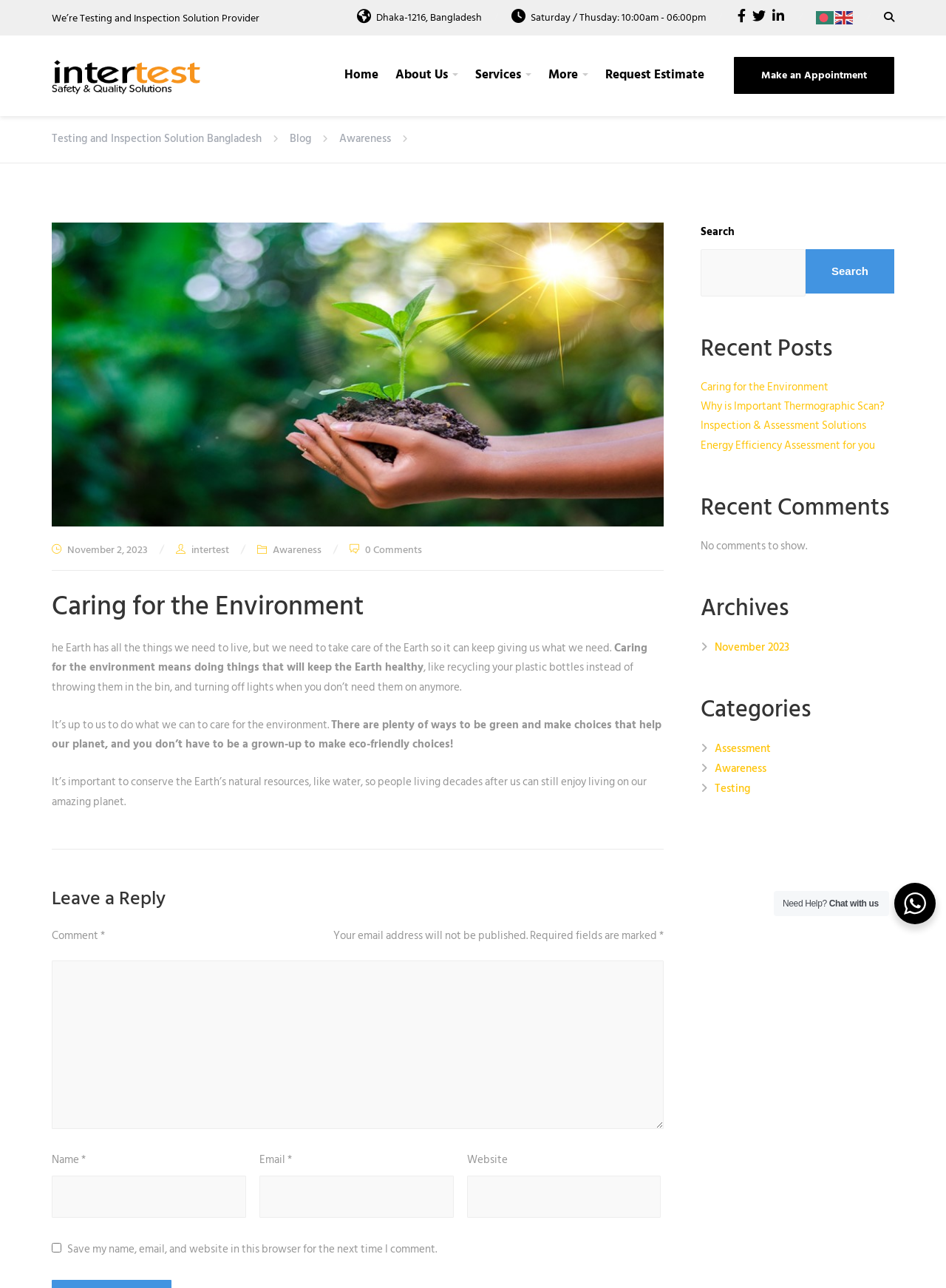What is the topic of the blog post?
Please provide a comprehensive answer based on the contents of the image.

The topic of the blog post can be determined by reading the heading and content of the post, which discusses the importance of taking care of the environment and provides examples of eco-friendly choices.